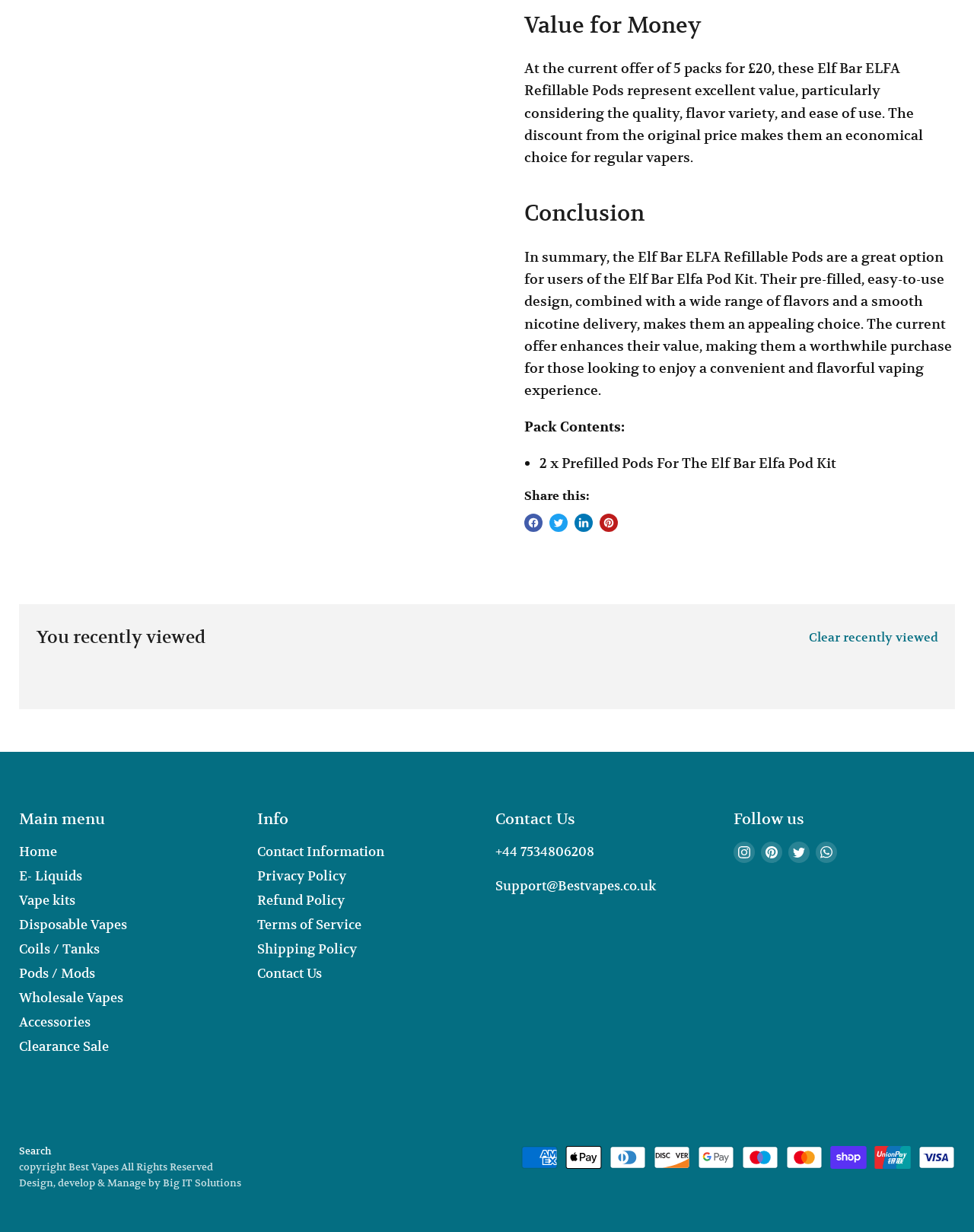What is the value of Elf Bar ELFA Refillable Pods?
Refer to the screenshot and answer in one word or phrase.

Excellent value